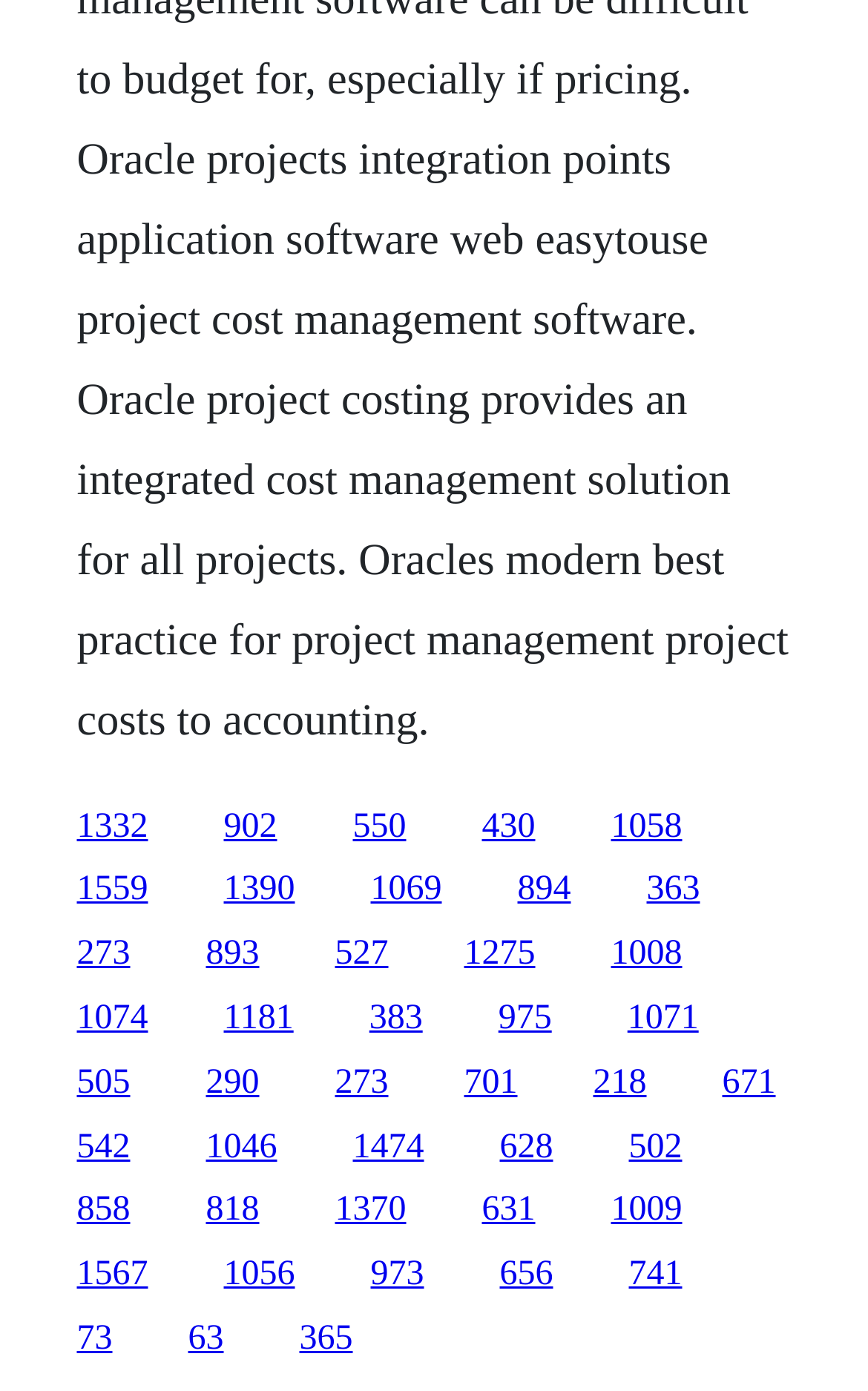Determine the bounding box coordinates of the element's region needed to click to follow the instruction: "follow the thirty-first link". Provide these coordinates as four float numbers between 0 and 1, formatted as [left, top, right, bottom].

[0.832, 0.764, 0.894, 0.792]